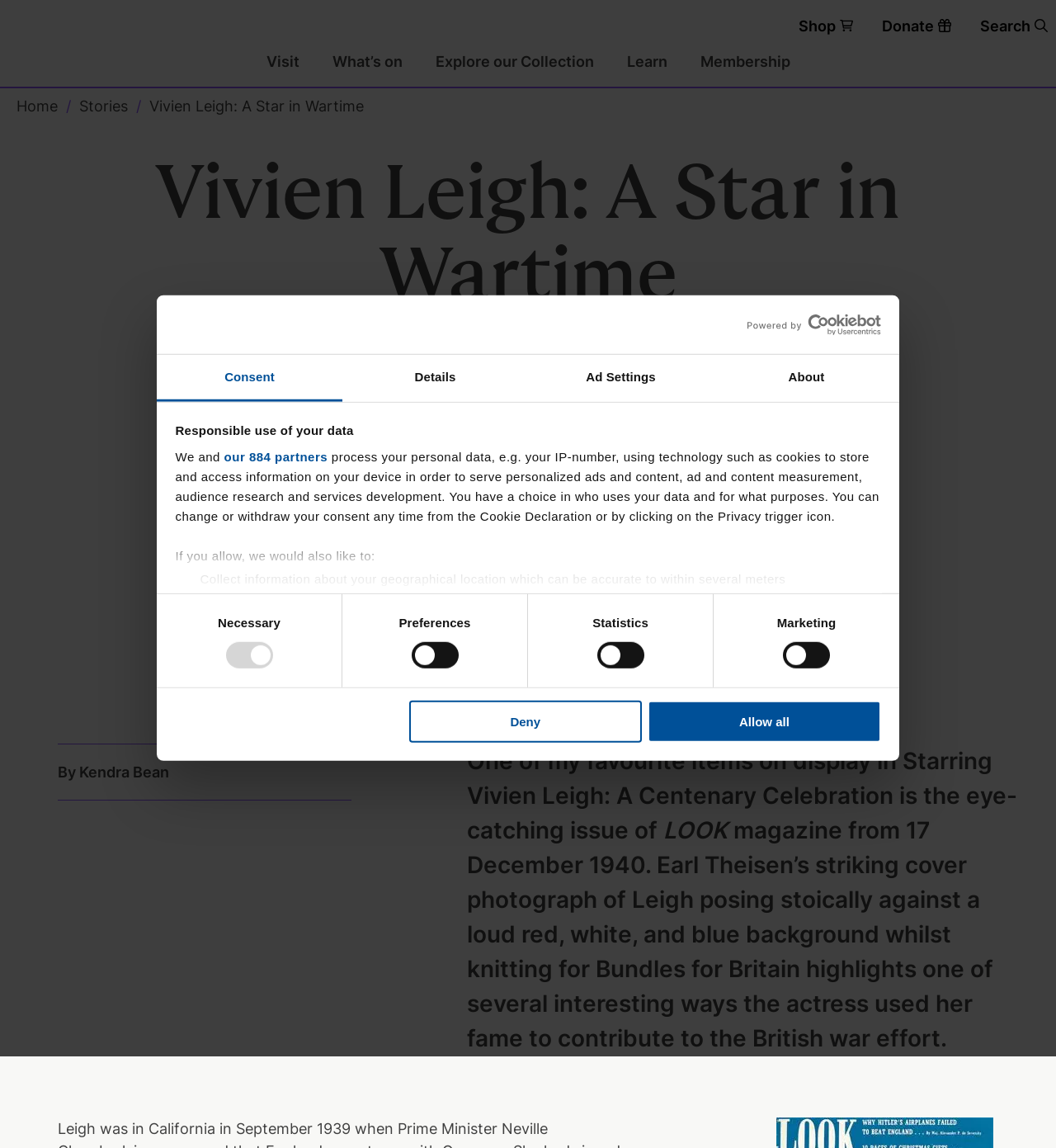Indicate the bounding box coordinates of the element that must be clicked to execute the instruction: "Click the 'Deny' button". The coordinates should be given as four float numbers between 0 and 1, i.e., [left, top, right, bottom].

[0.387, 0.61, 0.608, 0.647]